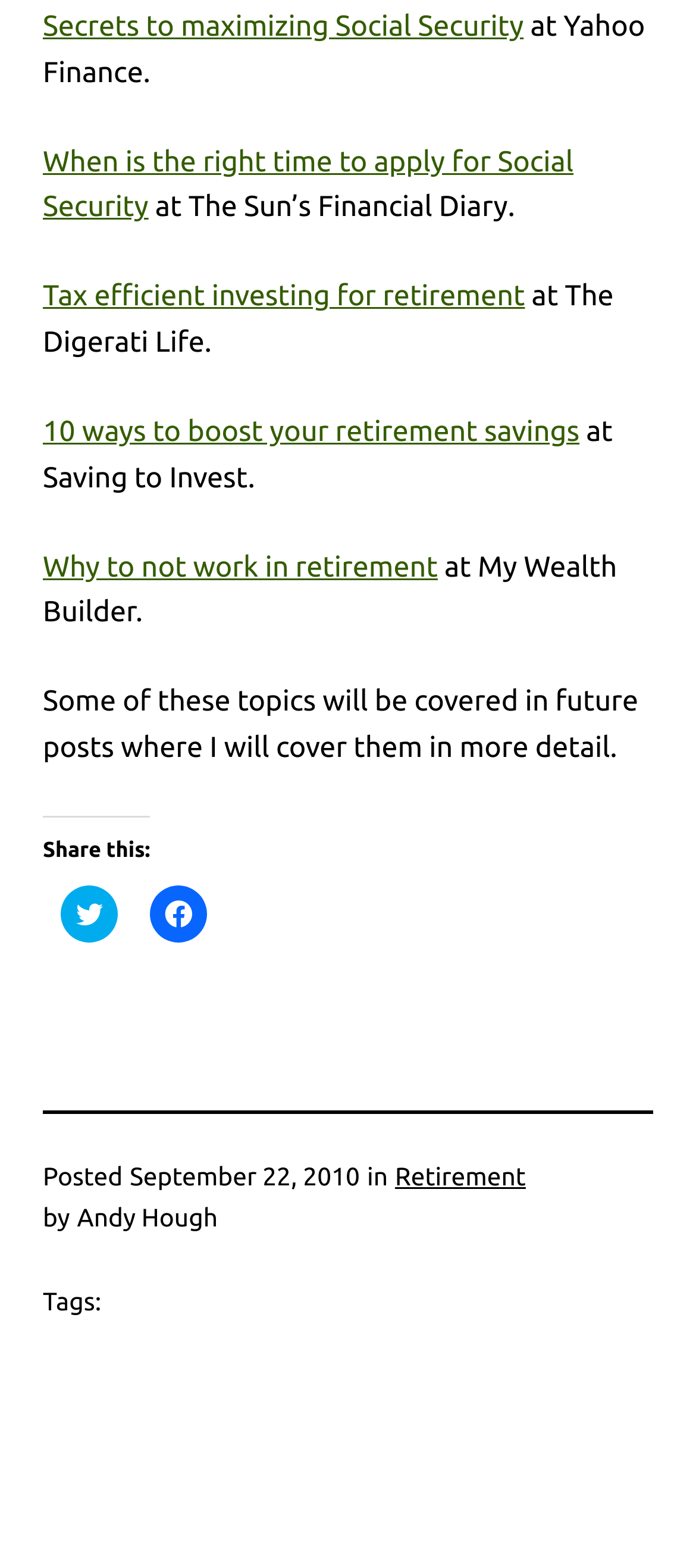Using the webpage screenshot, find the UI element described by Secrets to maximizing Social Security. Provide the bounding box coordinates in the format (top-left x, top-left y, bottom-right x, bottom-right y), ensuring all values are floating point numbers between 0 and 1.

[0.062, 0.007, 0.752, 0.027]